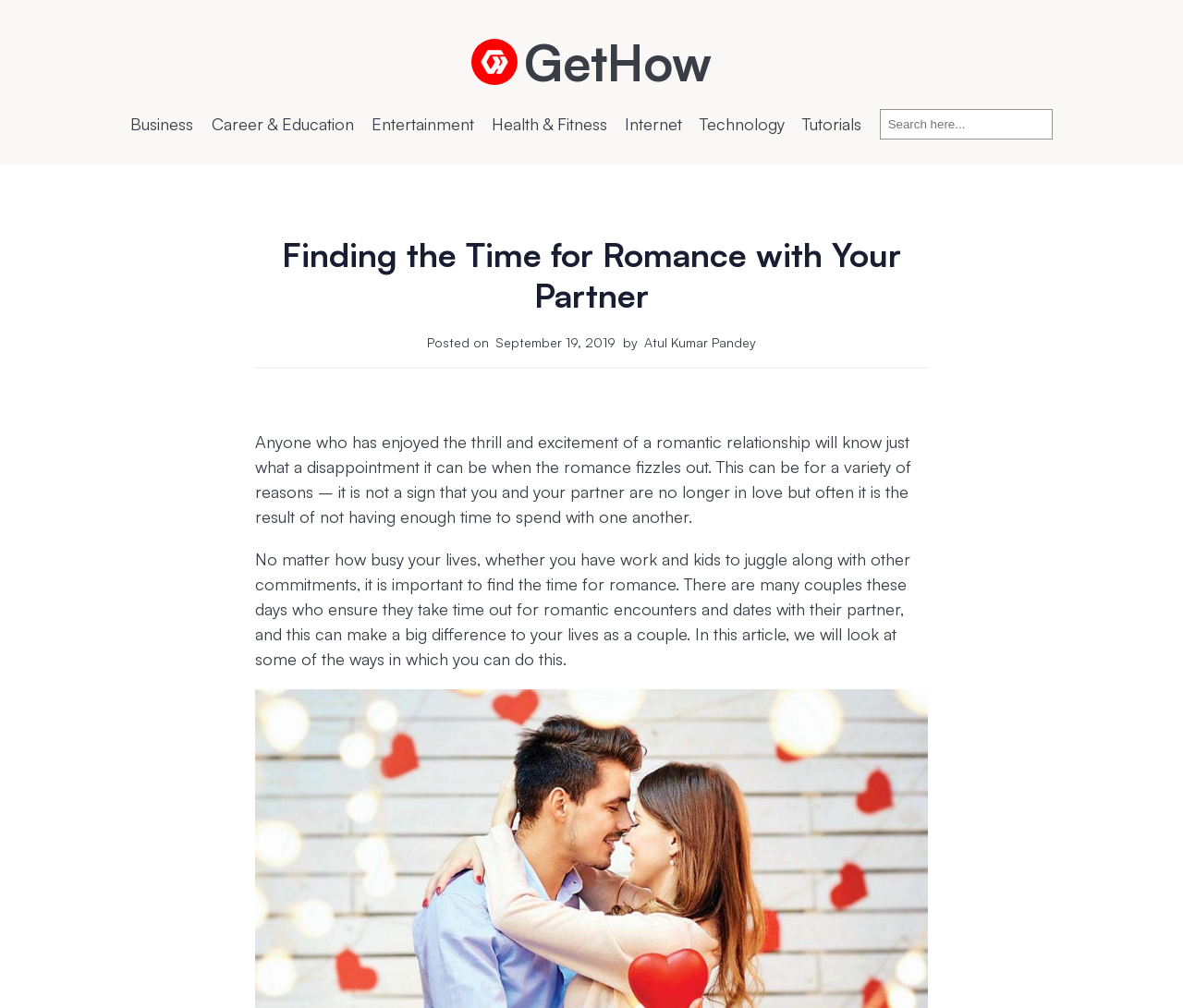Please specify the bounding box coordinates of the clickable region to carry out the following instruction: "Click the Matt Gaetz Is The New King Of Taking Government Handouts link". The coordinates should be four float numbers between 0 and 1, in the format [left, top, right, bottom].

None